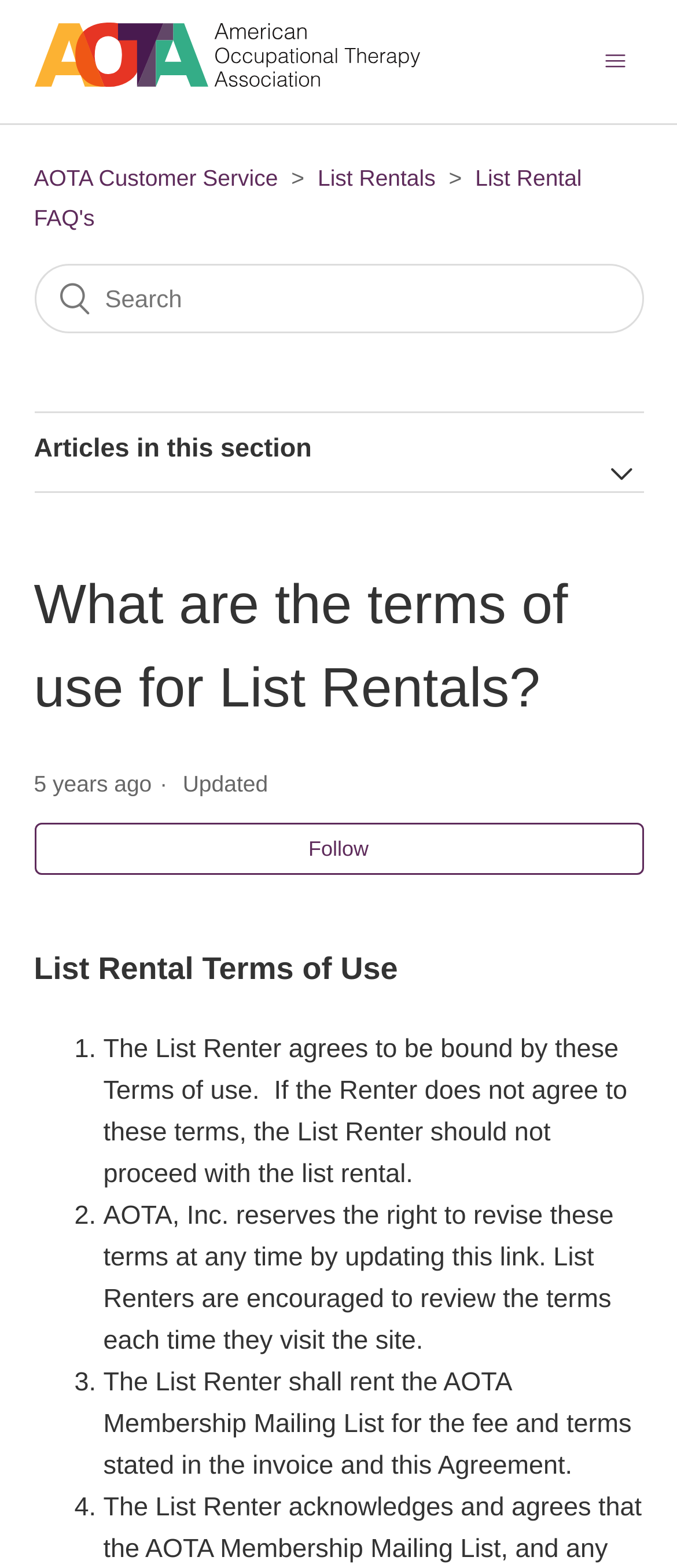Indicate the bounding box coordinates of the clickable region to achieve the following instruction: "Search for something."

[0.05, 0.168, 0.95, 0.213]